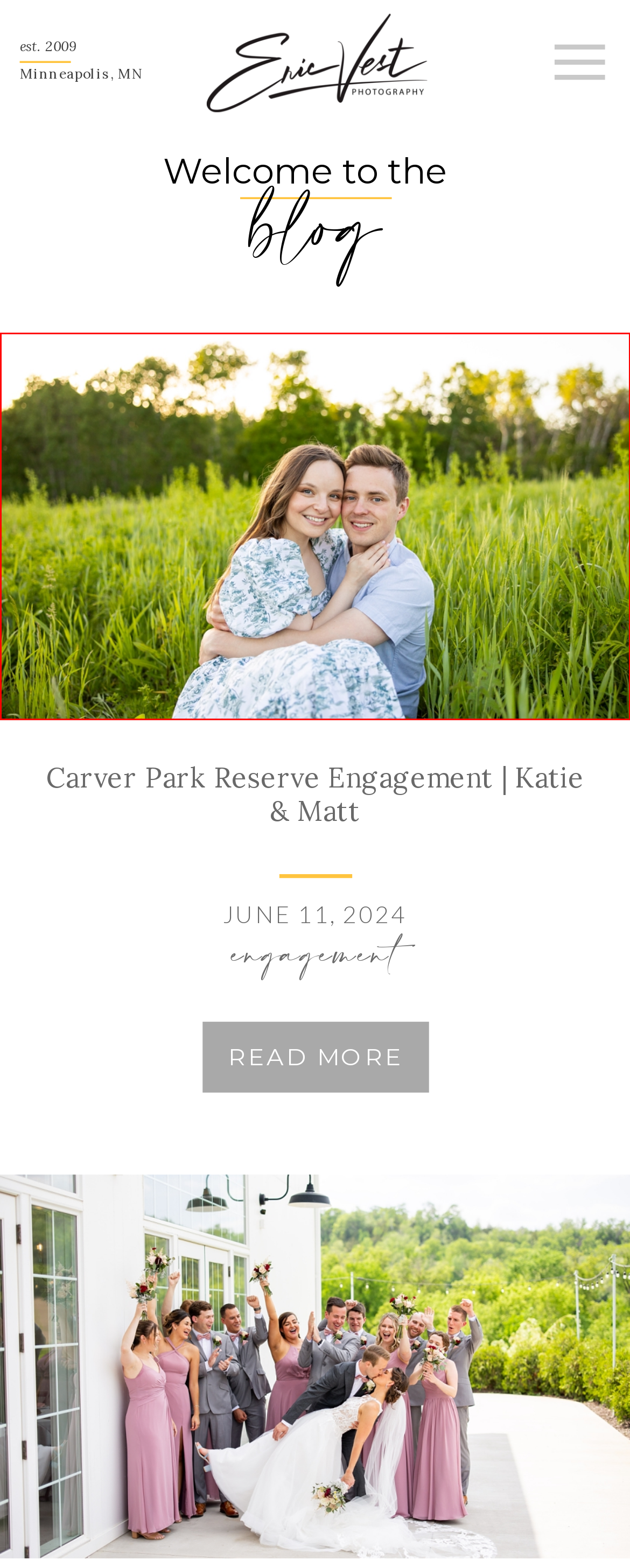You are provided with a screenshot of a webpage that includes a red rectangle bounding box. Please choose the most appropriate webpage description that matches the new webpage after clicking the element within the red bounding box. Here are the candidates:
A. Engagement Archives | Eric Vest Photography Blog
B. Newborn Lifestyle Session | Jilly & Kurtis | Eric Vest Photography Blog
C. Lifestyle (the EVP Family) Archives | Eric Vest Photography Blog
D. Boom Island Park Engagement | Sara & Kevin | Eric Vest Photography Blog
E. Willow Brooke Farm Wedding | Lillie & Zach | Eric Vest Photography Blog
F. Wedding Archives | Eric Vest Photography Blog
G. Carver Park Reserve Engagement | Katie & Matt | Eric Vest Photography Blog
H. Green Acres Event Center Wedding | Ashley & Davrin | Eric Vest Photography Blog

G